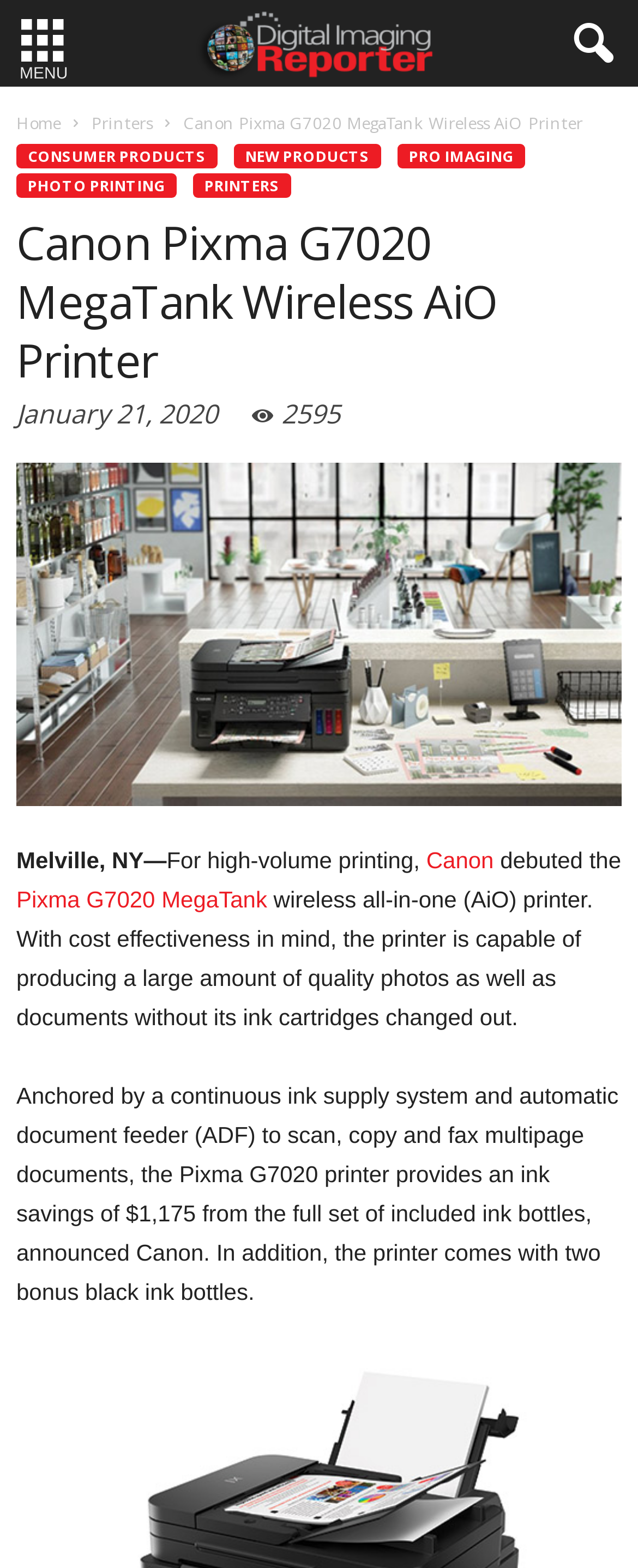Please examine the image and answer the question with a detailed explanation:
What is the type of the printer?

I found the answer by reading the text content of the webpage, specifically the sentence '...debuted the Pixma G7020 MegaTank wireless all-in-one (AiO) printer...' which suggests that the type of the printer is a wireless all-in-one (AiO) printer.